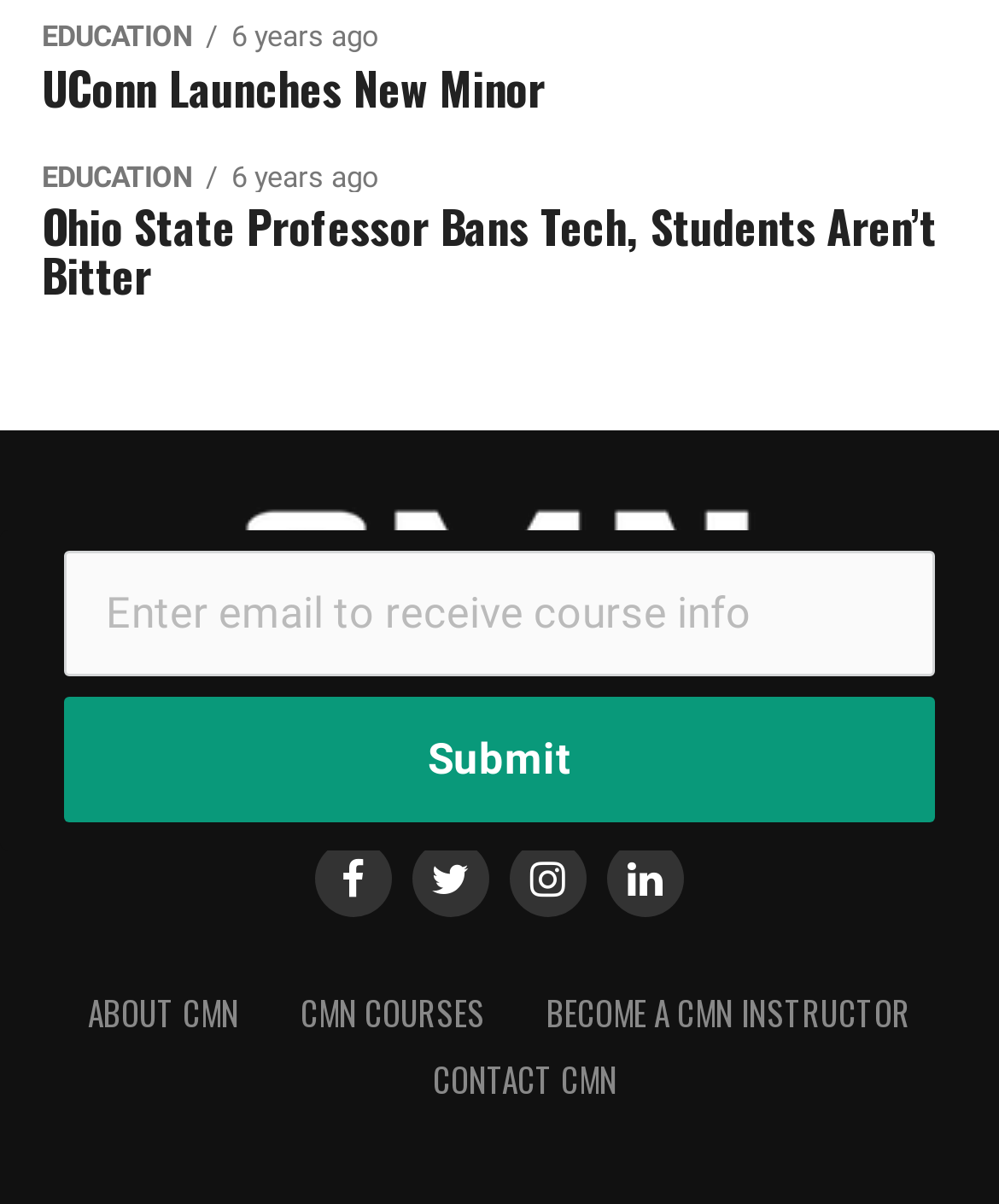Extract the bounding box coordinates for the UI element described as: "Home".

None